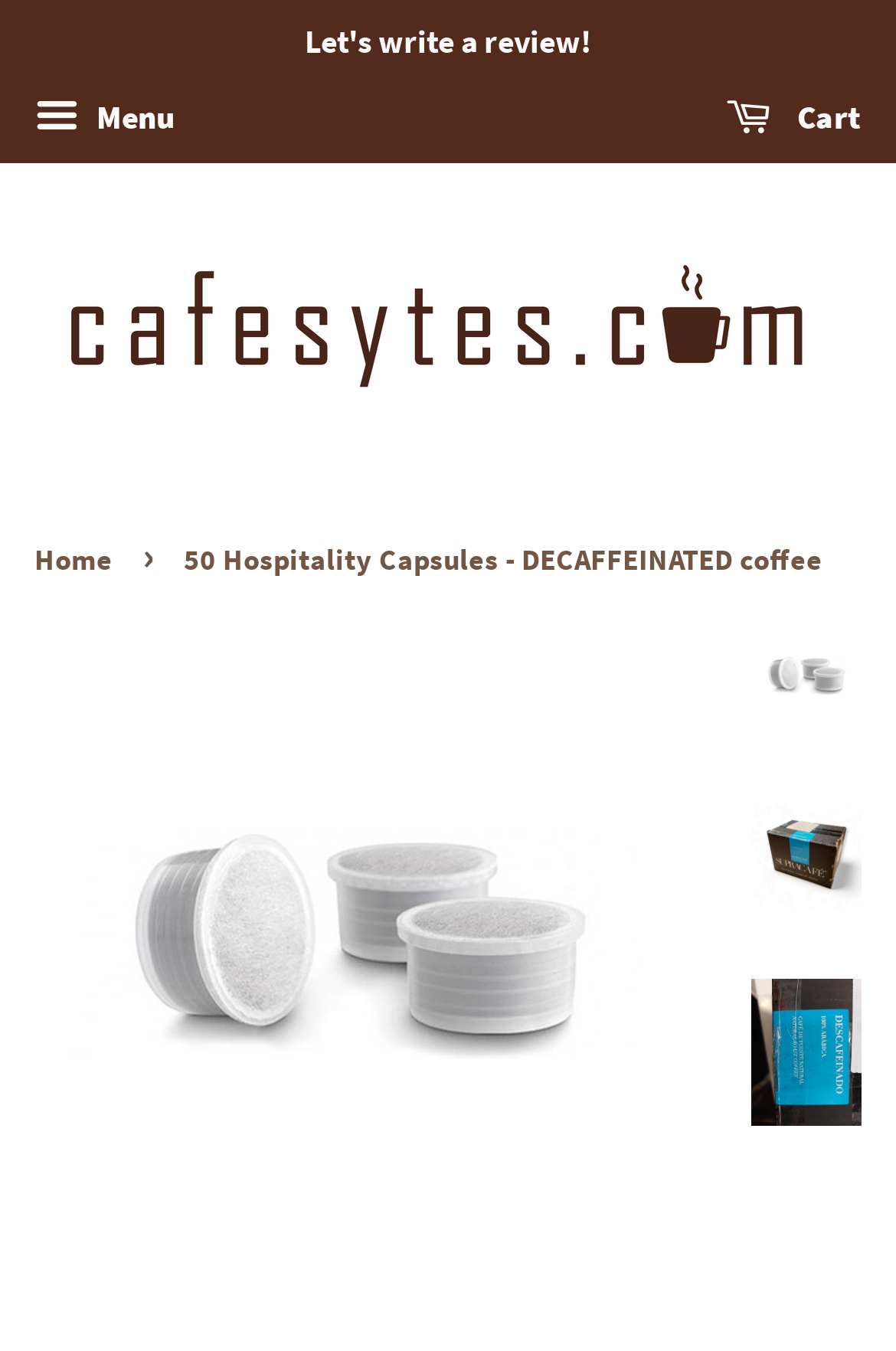Create a detailed narrative describing the layout and content of the webpage.

This webpage is about a product called "50 Hospitality Capsules - DECAFFEINATED coffee" from cafesytes.com. At the top left corner, there is a menu button labeled "Menu" and a link to the website's homepage labeled "cafesytes.com" accompanied by the website's logo. To the right of these elements, there is a link to the cart and a call-to-action link to write a review.

Below the top navigation bar, there is a breadcrumbs navigation section that shows the current page's location in the website's hierarchy. It consists of a link to the homepage labeled "Home" and a static text element displaying the product name "50 Hospitality Capsules - DECAFFEINATED coffee".

The main content area features a large image of the product, which is a case of 50 decaffeinated coffee capsules. Below the image, there are three links to the product, each accompanied by a small image of the product. These links are aligned to the right side of the page.

Overall, the webpage has a simple and clean layout, with a focus on showcasing the product and providing easy navigation to other parts of the website.